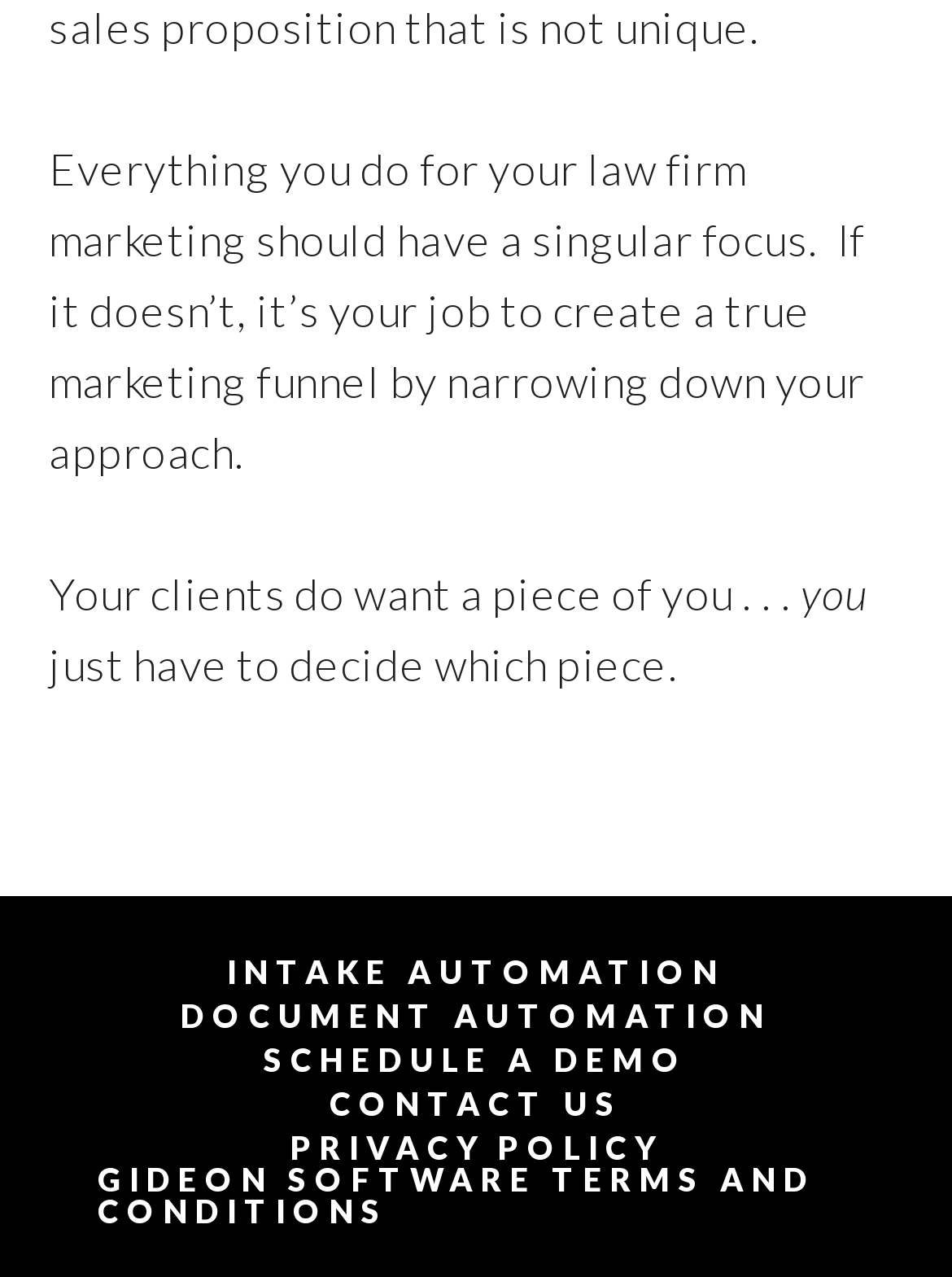Given the element description, predict the bounding box coordinates in the format (top-left x, top-left y, bottom-right x, bottom-right y). Make sure all values are between 0 and 1. Here is the element description: Gideon Software Terms And Conditions

[0.103, 0.912, 0.897, 0.962]